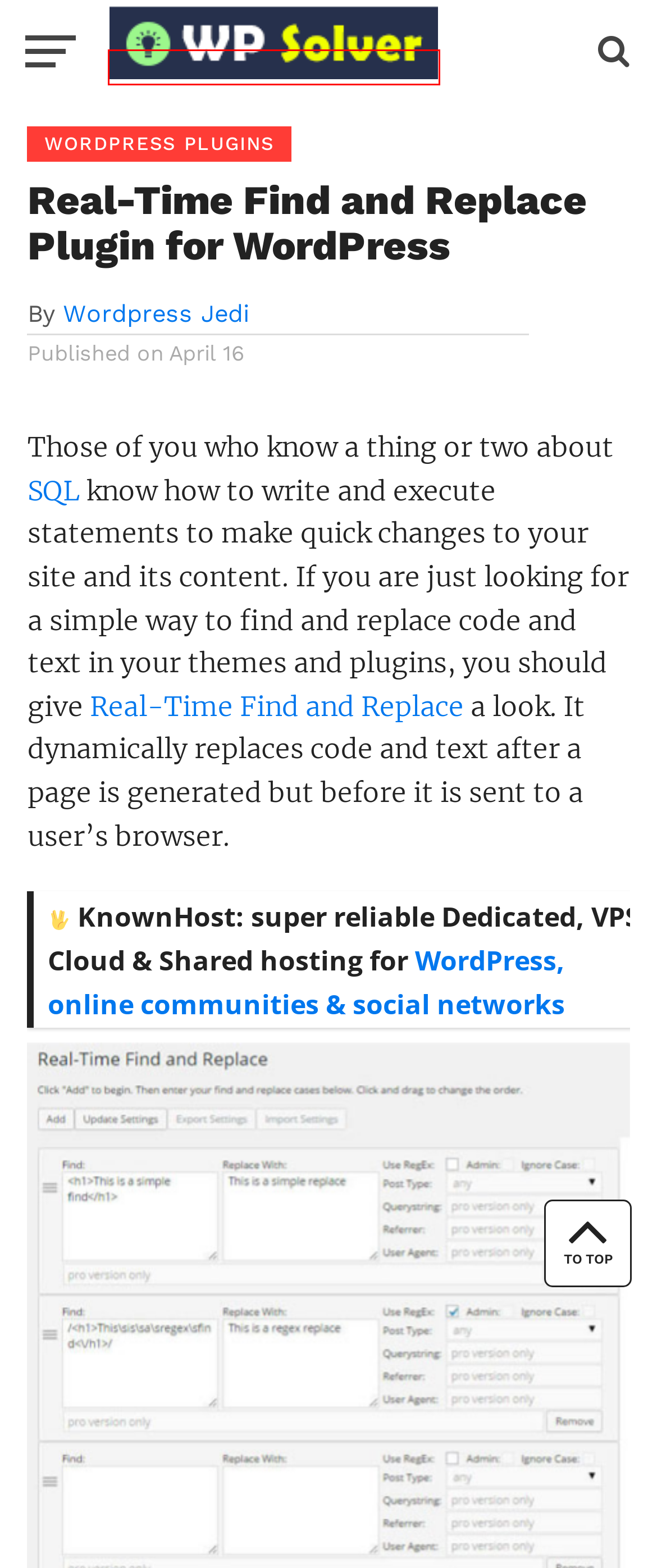Given a webpage screenshot featuring a red rectangle around a UI element, please determine the best description for the new webpage that appears after the element within the bounding box is clicked. The options are:
A. theme Archives - WP Solver
B. job board Archives - WP Solver
C. Themes Archives - WP Solver
D. Best WordPress Themes, WP Plugins, Tips @ WP Solver
E. Twitter Archives - WP Solver
F. Real-Time Find and Replace – WordPress plugin | WordPress.org
G. event Archives - WP Solver
H. video Archives - WP Solver

D